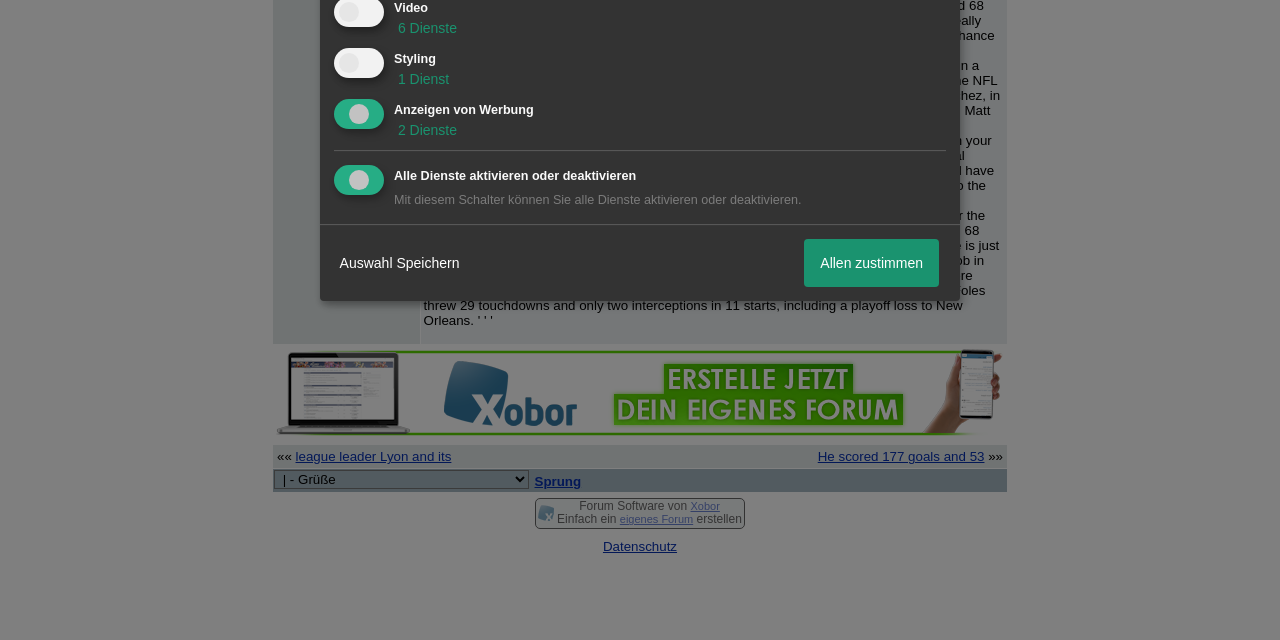Based on the element description: "6 Dienste", identify the bounding box coordinates for this UI element. The coordinates must be four float numbers between 0 and 1, listed as [left, top, right, bottom].

[0.308, 0.032, 0.357, 0.057]